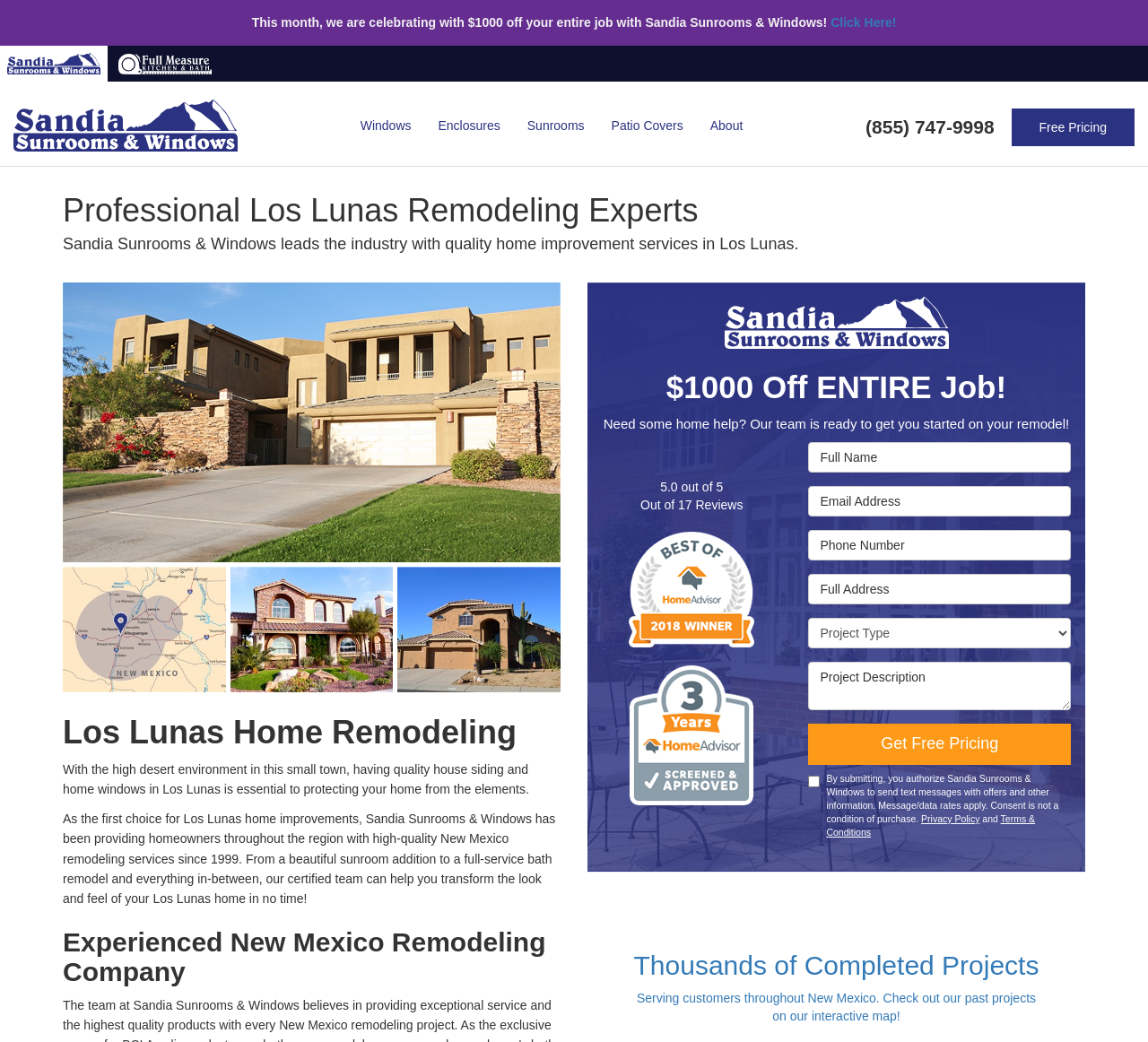Generate the title text from the webpage.

Los Lunas Home Remodeling